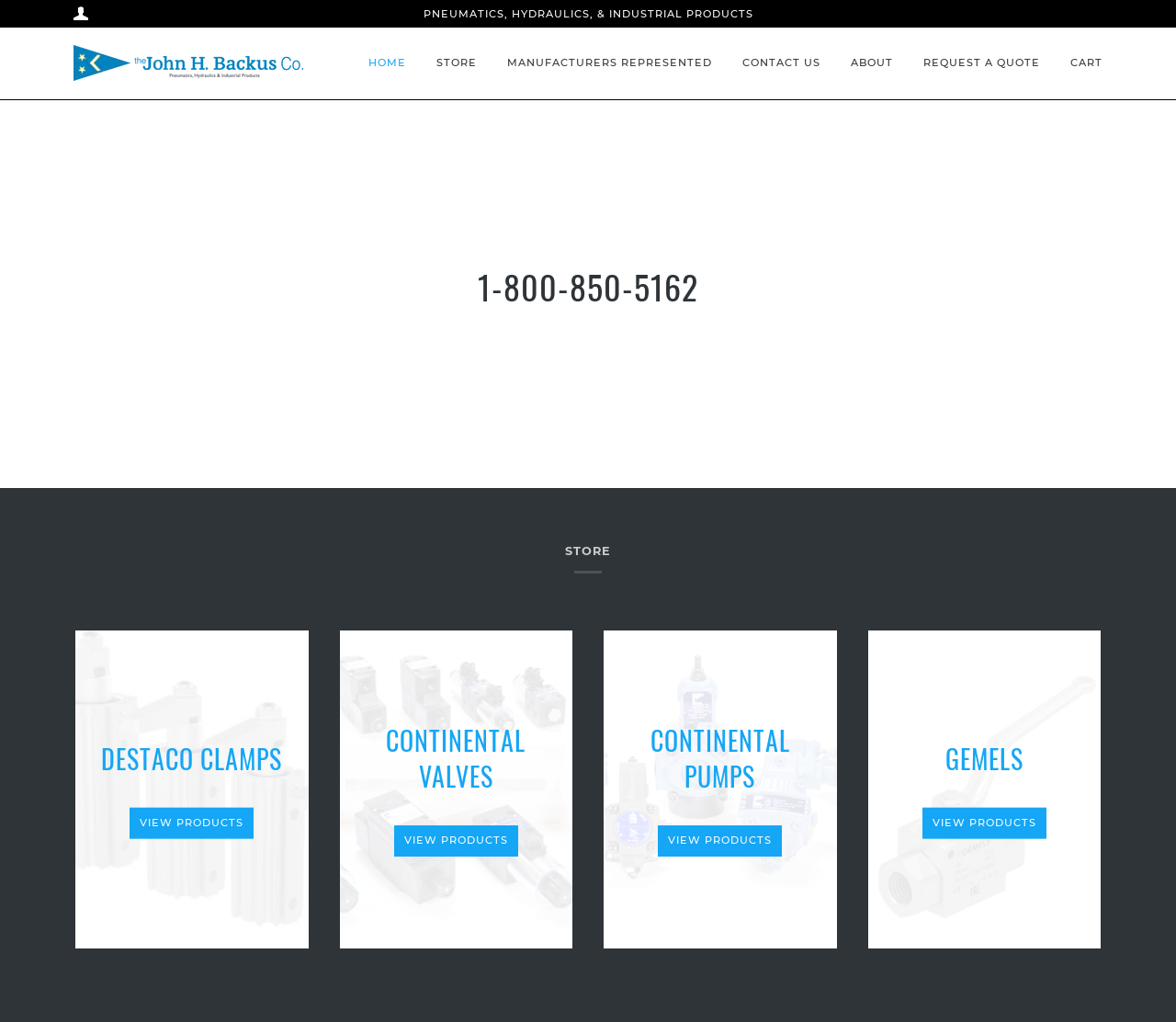Please identify the bounding box coordinates of the element's region that should be clicked to execute the following instruction: "Contact us through the phone number". The bounding box coordinates must be four float numbers between 0 and 1, i.e., [left, top, right, bottom].

[0.062, 0.258, 0.938, 0.304]